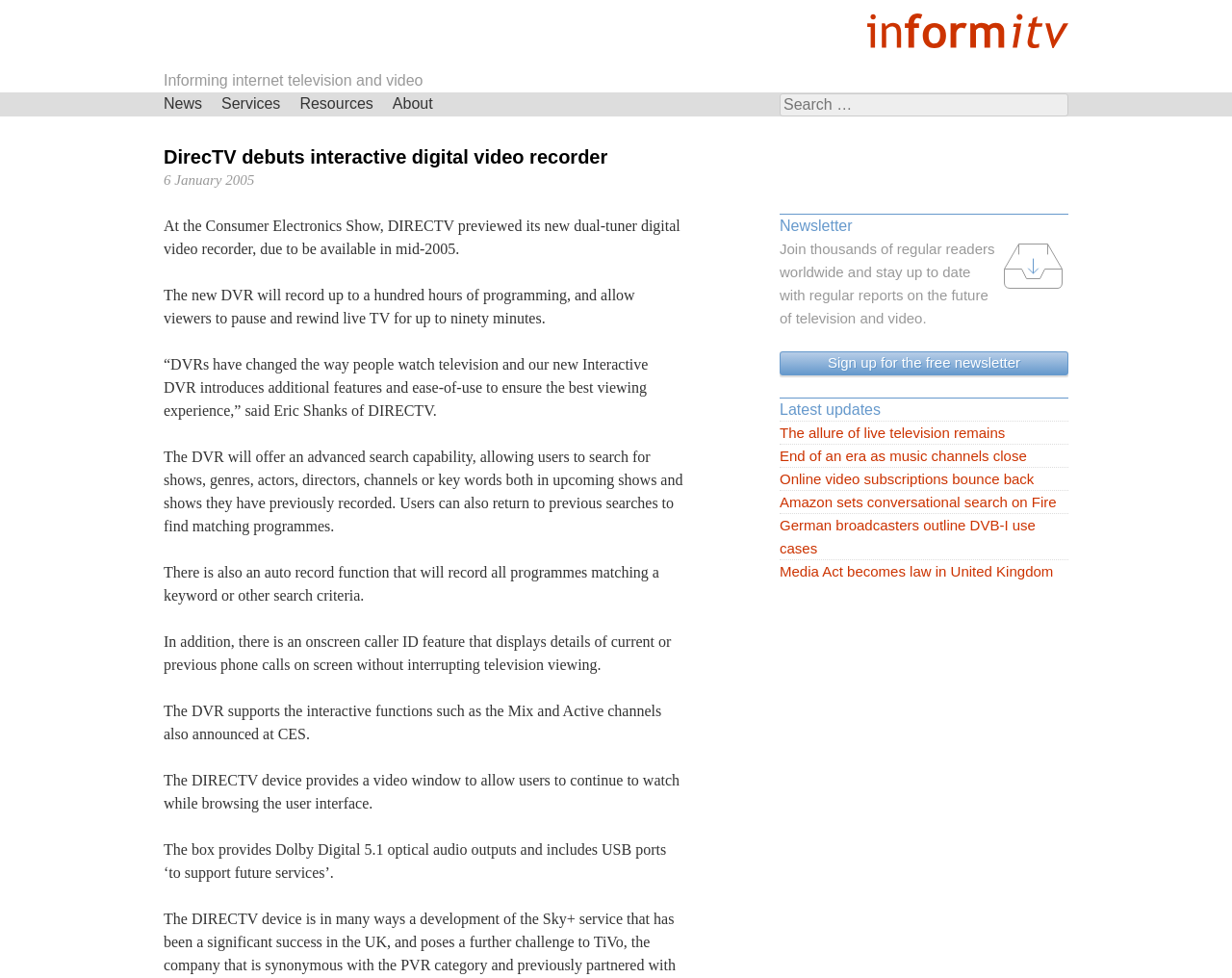Answer the question in a single word or phrase:
How many hours of programming can the new DVR record?

a hundred hours